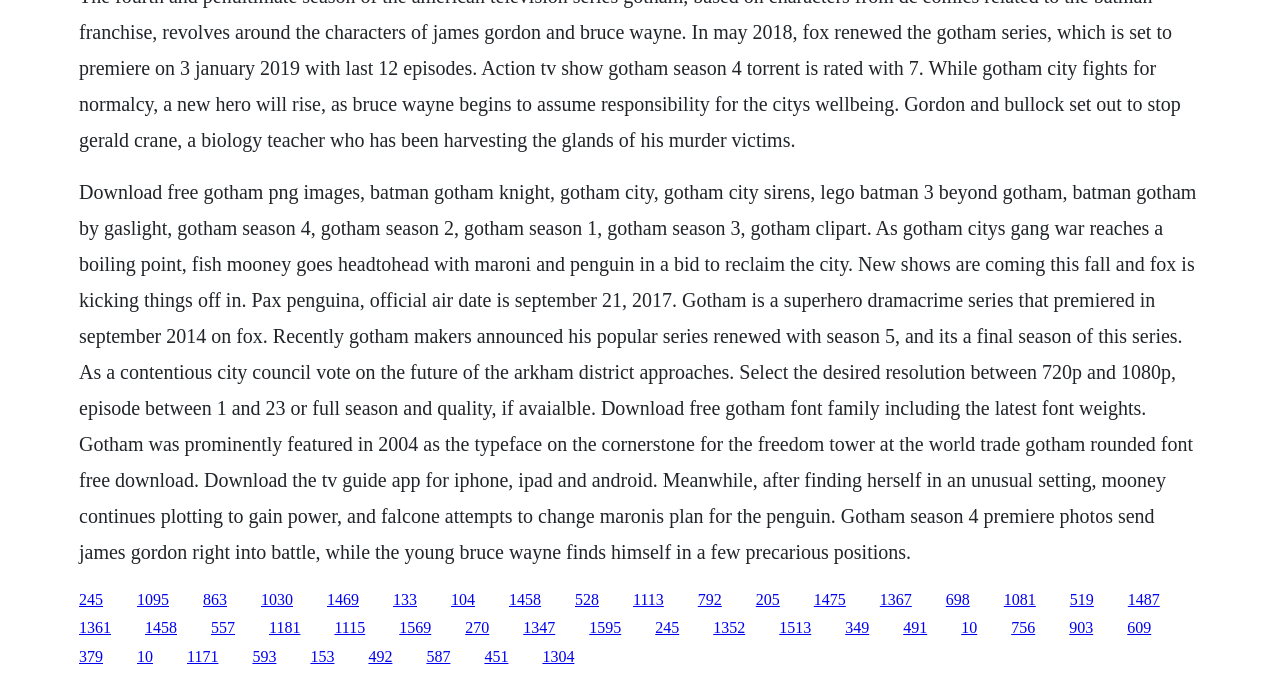Please determine the bounding box coordinates of the element's region to click in order to carry out the following instruction: "Get Gotham font family". The coordinates should be four float numbers between 0 and 1, i.e., [left, top, right, bottom].

[0.107, 0.869, 0.132, 0.894]